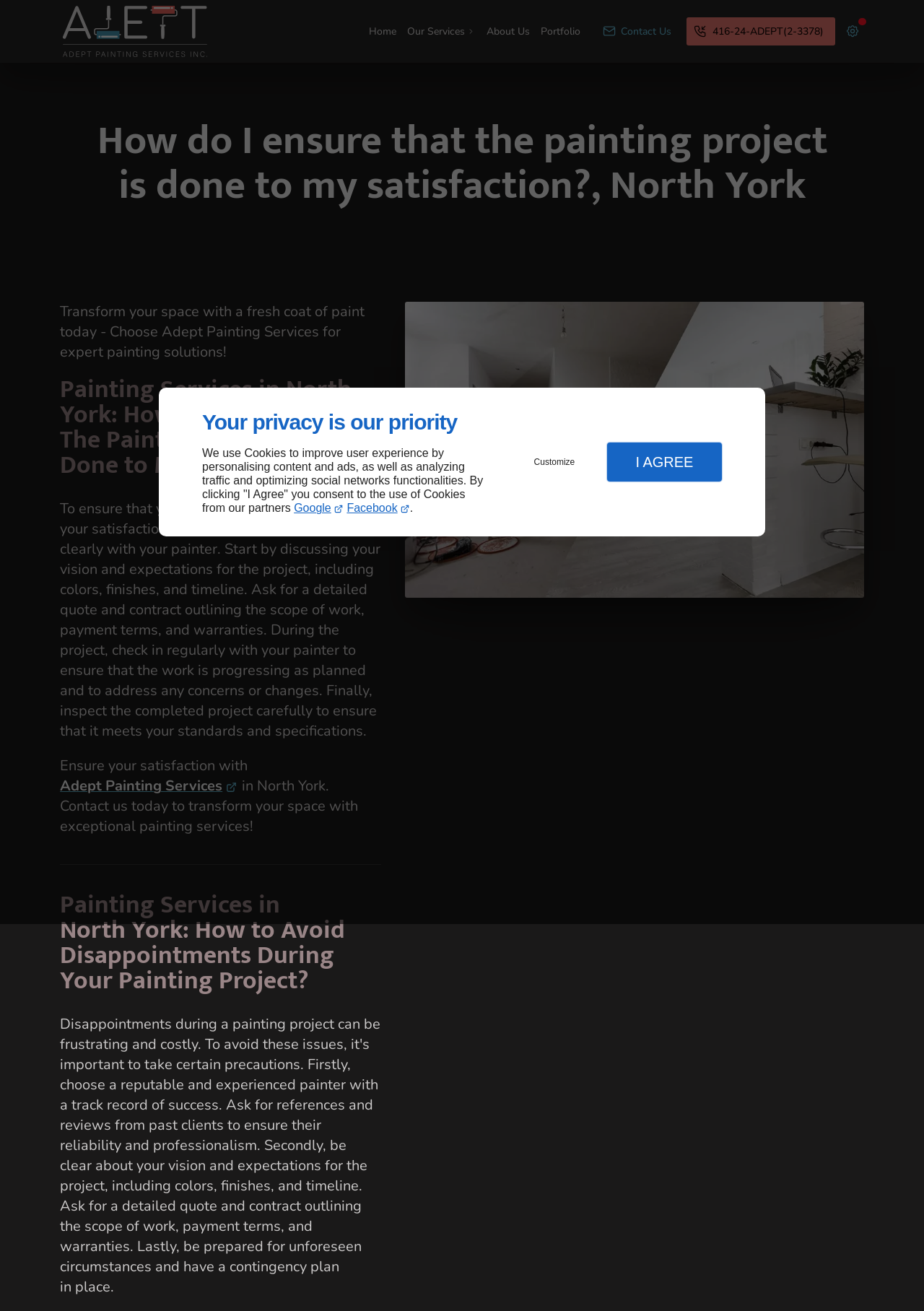Please give a succinct answer using a single word or phrase:
How many painting services are listed on the webpage?

5